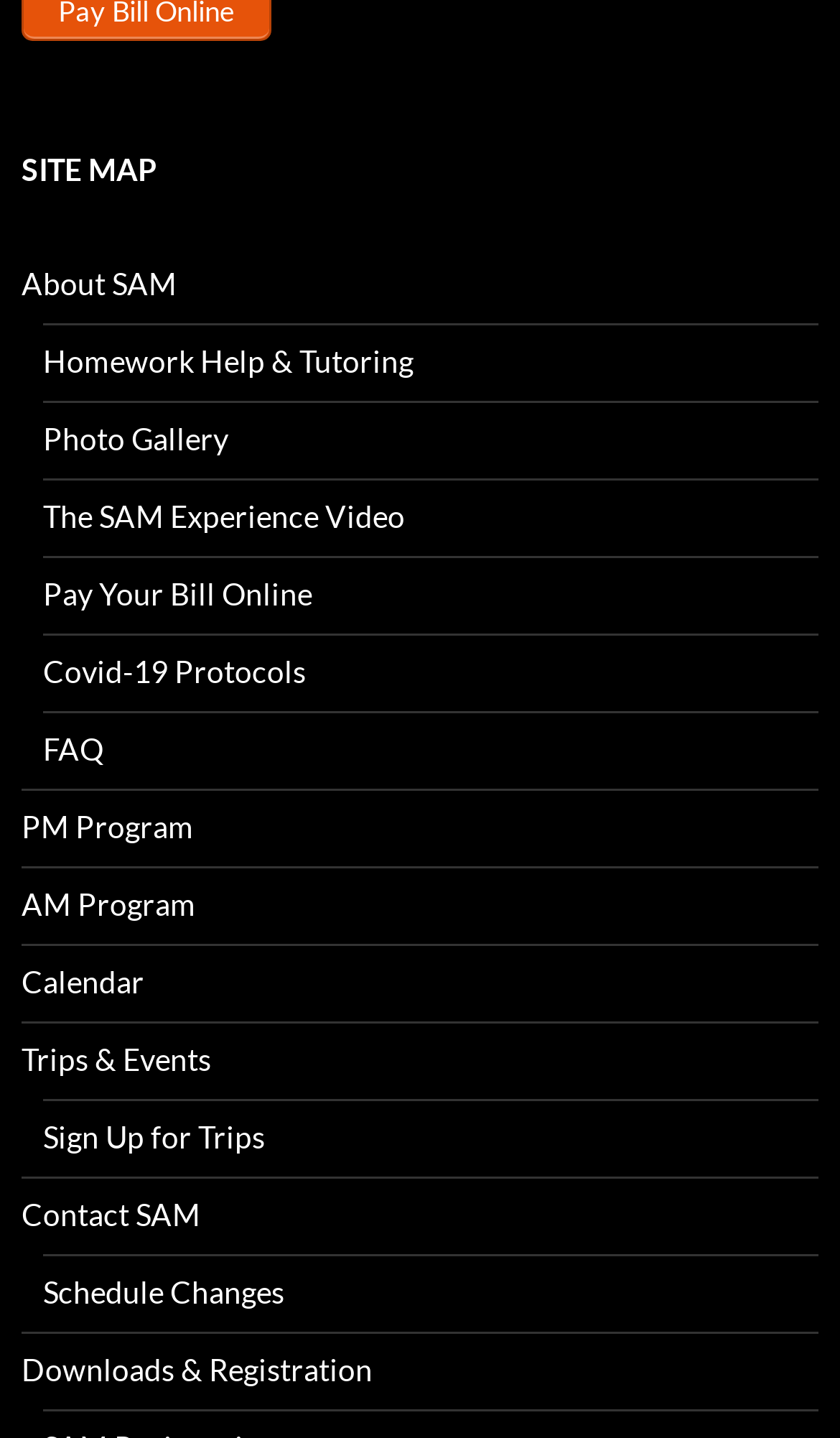Please give a short response to the question using one word or a phrase:
What is the last link on the webpage?

Downloads & Registration